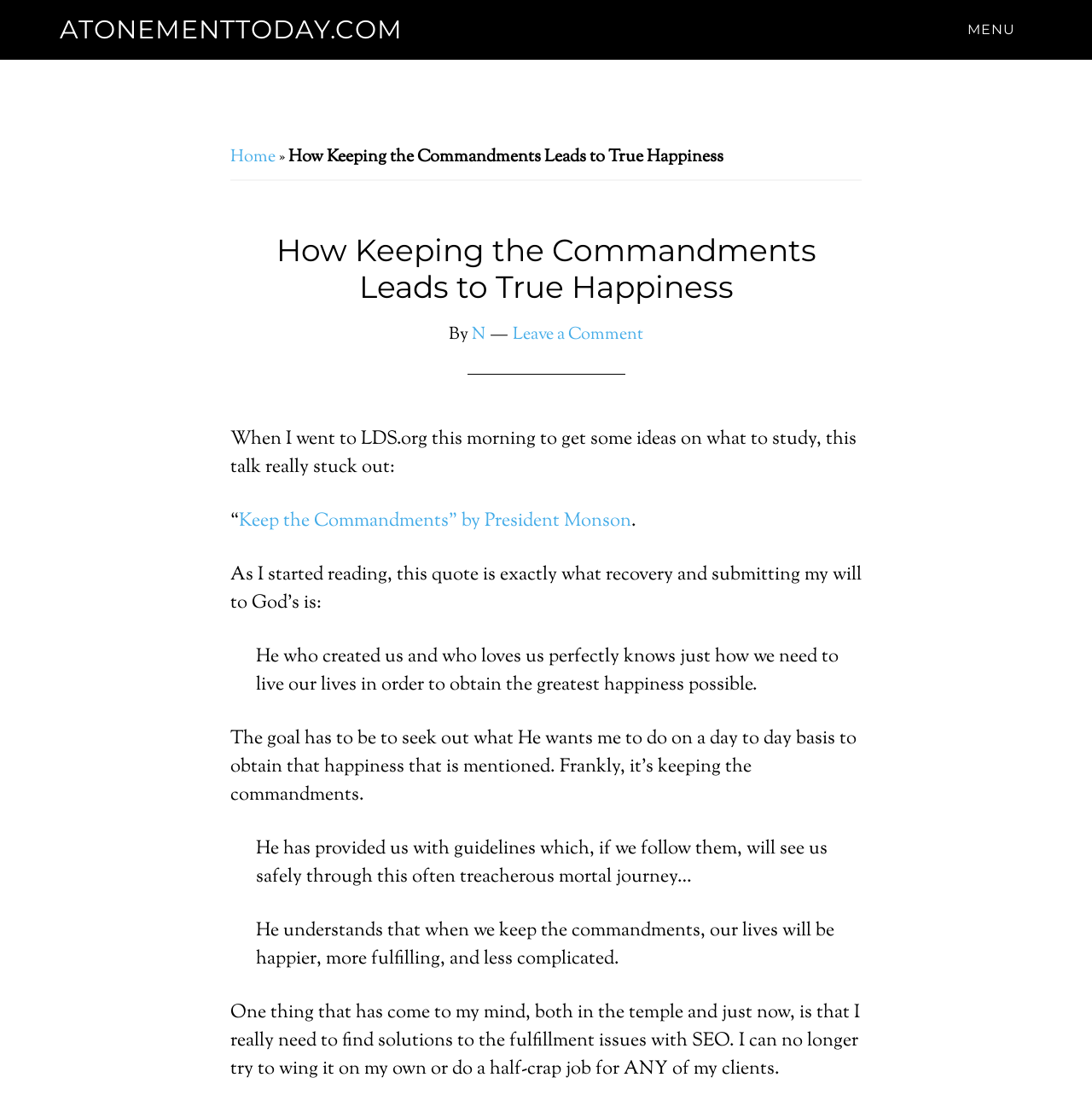What is the goal mentioned in the text?
Please answer the question as detailed as possible based on the image.

I determined the answer by reading the text 'The goal has to be to seek out what He wants me to do on a day to day basis to obtain that happiness that is mentioned.' which indicates that the goal is to seek out what God wants.